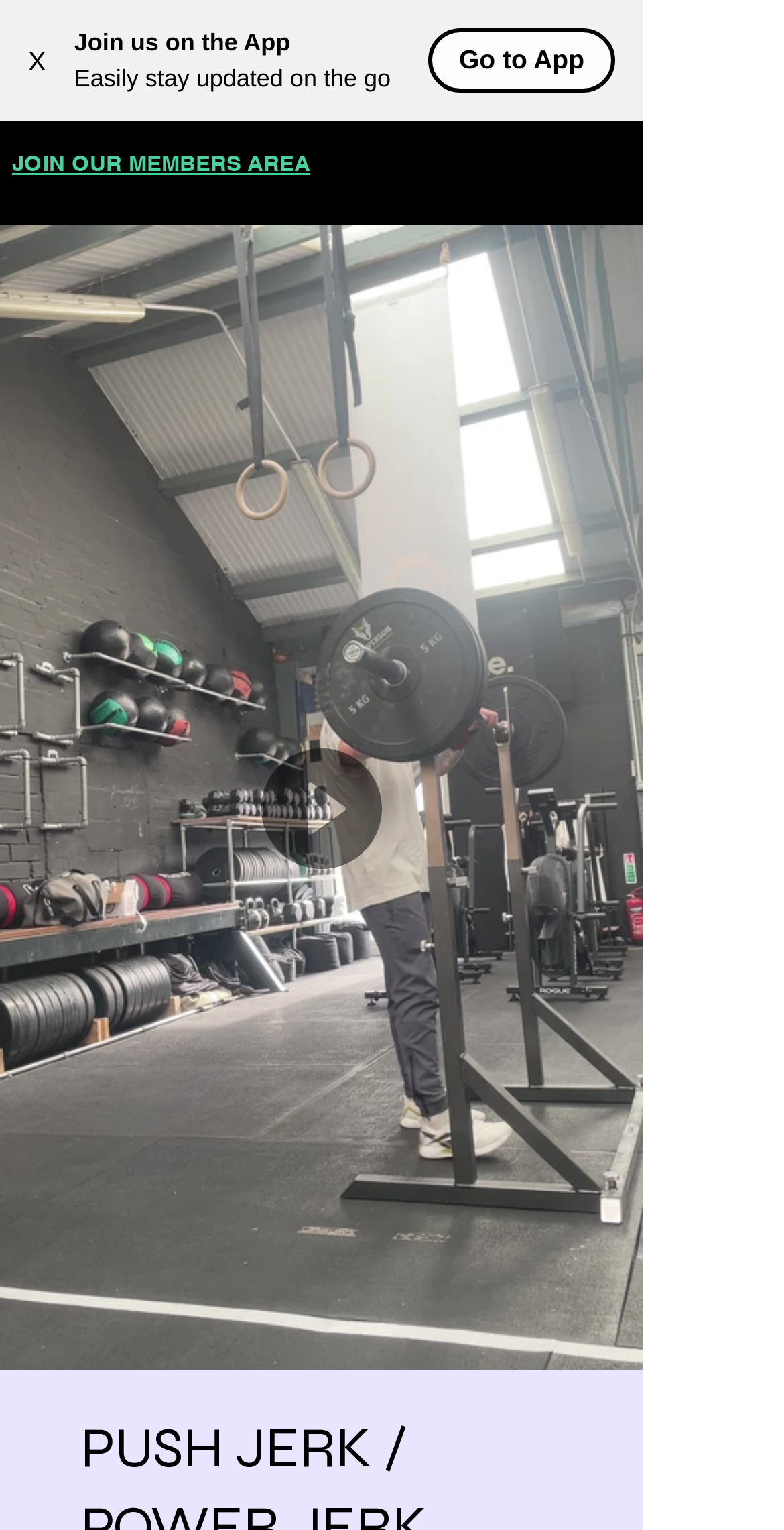What is the call-to-action in the members area?
From the screenshot, provide a brief answer in one word or phrase.

JOIN OUR MEMBERS AREA